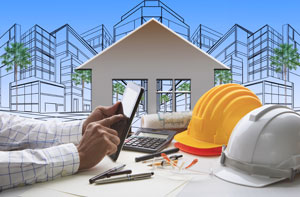Answer briefly with one word or phrase:
What is the color of the hard hat?

Yellow